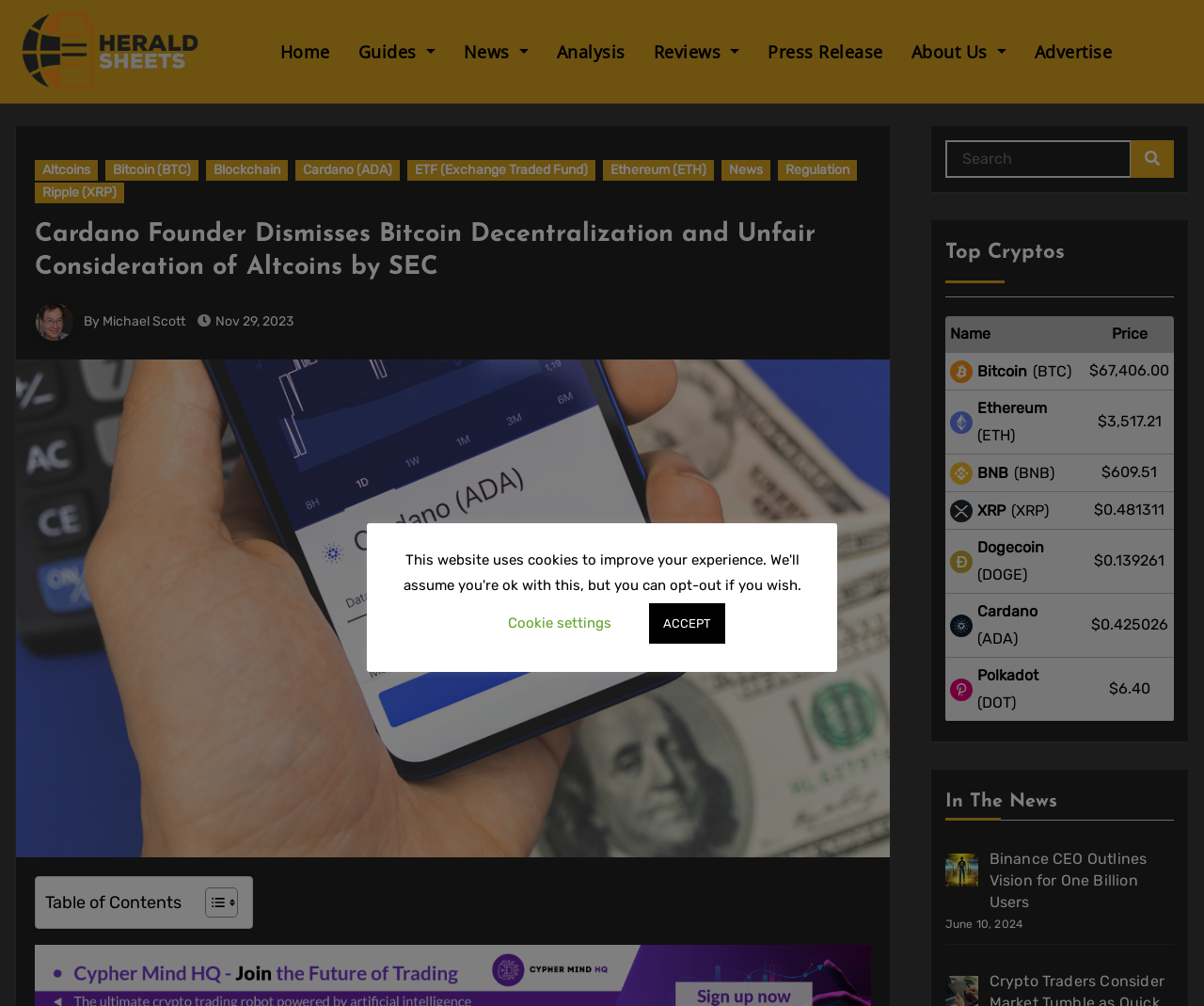Describe all the key features of the webpage in detail.

The webpage is an article from Herald Sheets, a news website, with a title "Cardano Founder Dismisses Bitcoin Decentralization and Unfair Consideration of Altcoins by SEC". At the top, there is a navigation menu with links to "Home", "Guides", "News", "Analysis", "Reviews", "Press Release", and "About Us". Below the navigation menu, there are links to various cryptocurrency-related topics, including "Altcoins", "Bitcoin (BTC)", "Blockchain", "Cardano (ADA)", and more.

The main article is divided into sections. The first section has a heading "Cardano Founder Dismisses Bitcoin Decentralization and Unfair Consideration of Altcoins by SEC" and a link to the article. Below the heading, there is a link to the author, Michael Scott, with an accompanying image. The article's publication date, "Nov 29, 2023", is also displayed.

On the right side of the page, there is a table of contents with a toggle button. Below the table of contents, there is a search bar with a magnifying glass icon. Further down, there is a section titled "Top Cryptos" with a table displaying the names and prices of various cryptocurrencies, including Bitcoin, Ethereum, Binance Coin, Ripple, Dogecoin, Cardano, and Polkadot. Each cryptocurrency has an accompanying image.

The next section is titled "In The News" and features a news article with a heading "Binance CEO Outlines Vision for One Billion Users". The article has an accompanying image and a publication date, "June 10, 2024".

At the bottom of the page, there are buttons for "Cookie settings" and "ACCEPT".